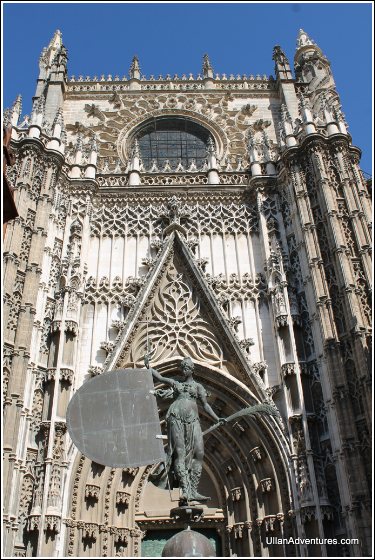Generate an in-depth description of the image you see.

The image captures the stunning façade of a grand cathedral, showcasing intricate Gothic architecture adorned with elaborate stone carvings and a large circular stained glass window at its top. In the foreground, a beautifully detailed statue of a figure holding a shield stands prominently, casting its gaze towards the magnificent entrance of the cathedral. The bright blue sky provides a striking contrast against the warm tones of the stone, emphasizing the grandeur and scale of the building. This iconic structure is famous for its immense size and ornate details, inviting visitors to explore its captivating interiors and historical significance.